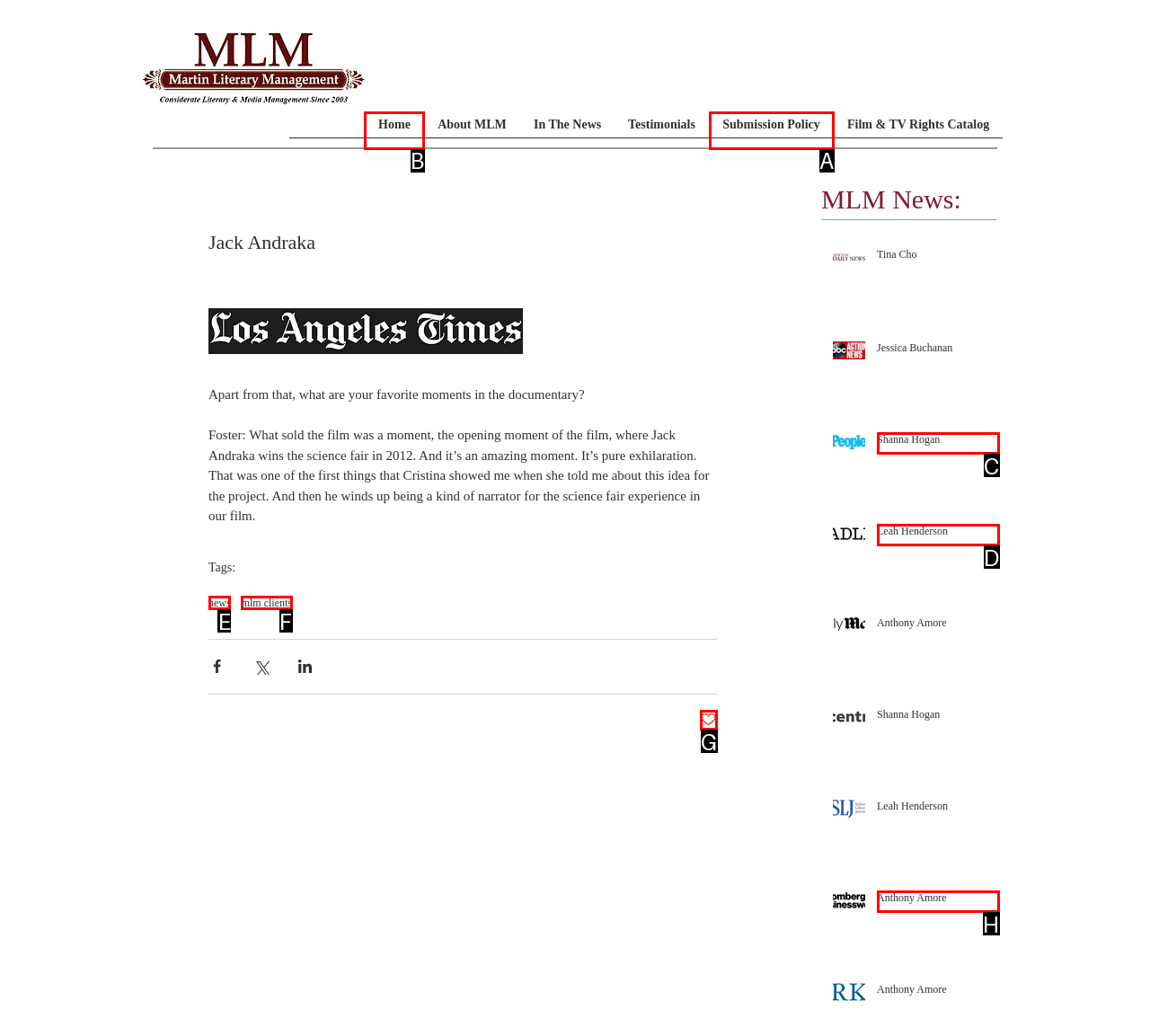Indicate the HTML element that should be clicked to perform the task: Click the 'Home' link Reply with the letter corresponding to the chosen option.

B